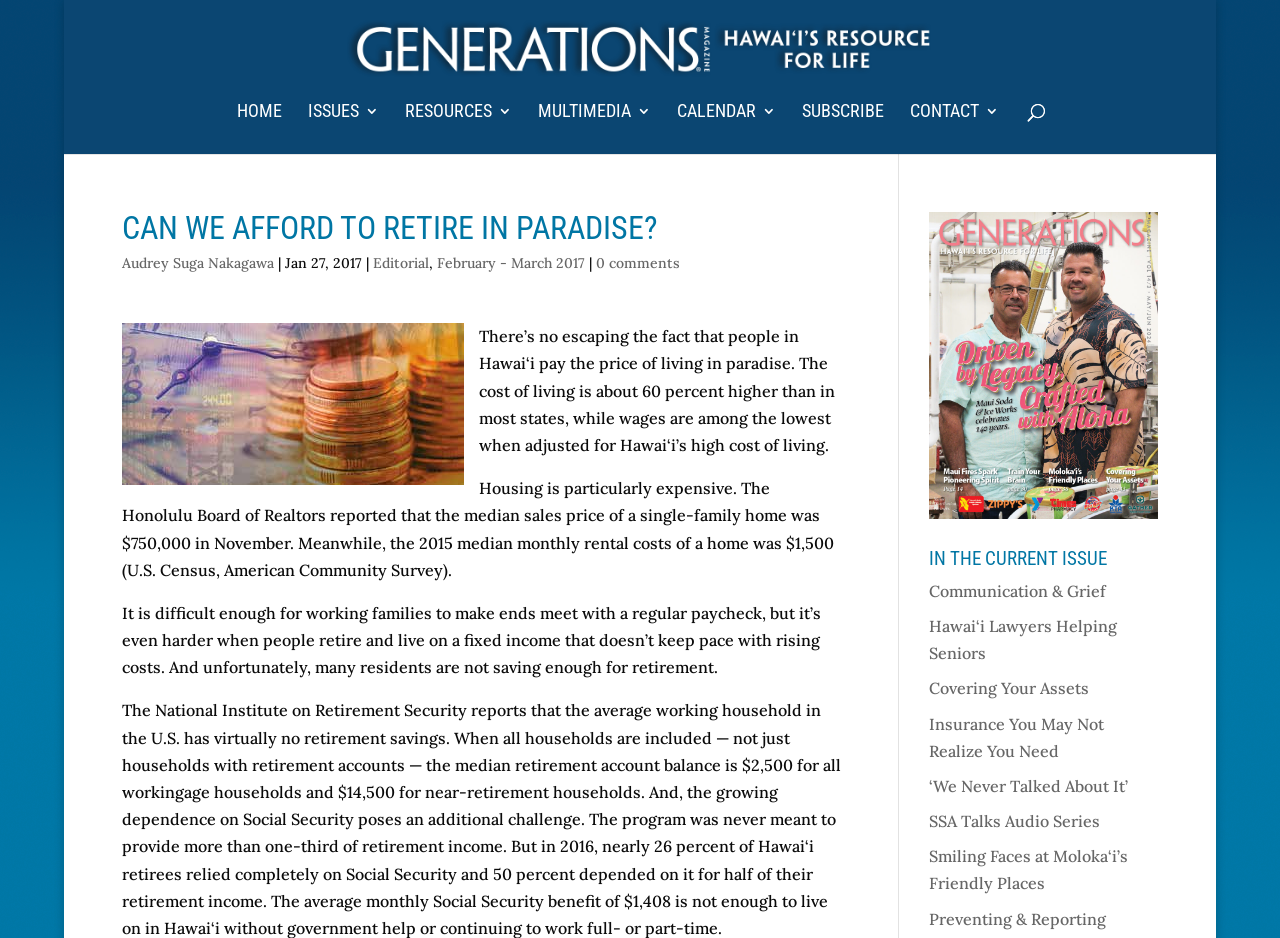What is the title of the article? Based on the screenshot, please respond with a single word or phrase.

Can We Afford to Retire in Paradise?